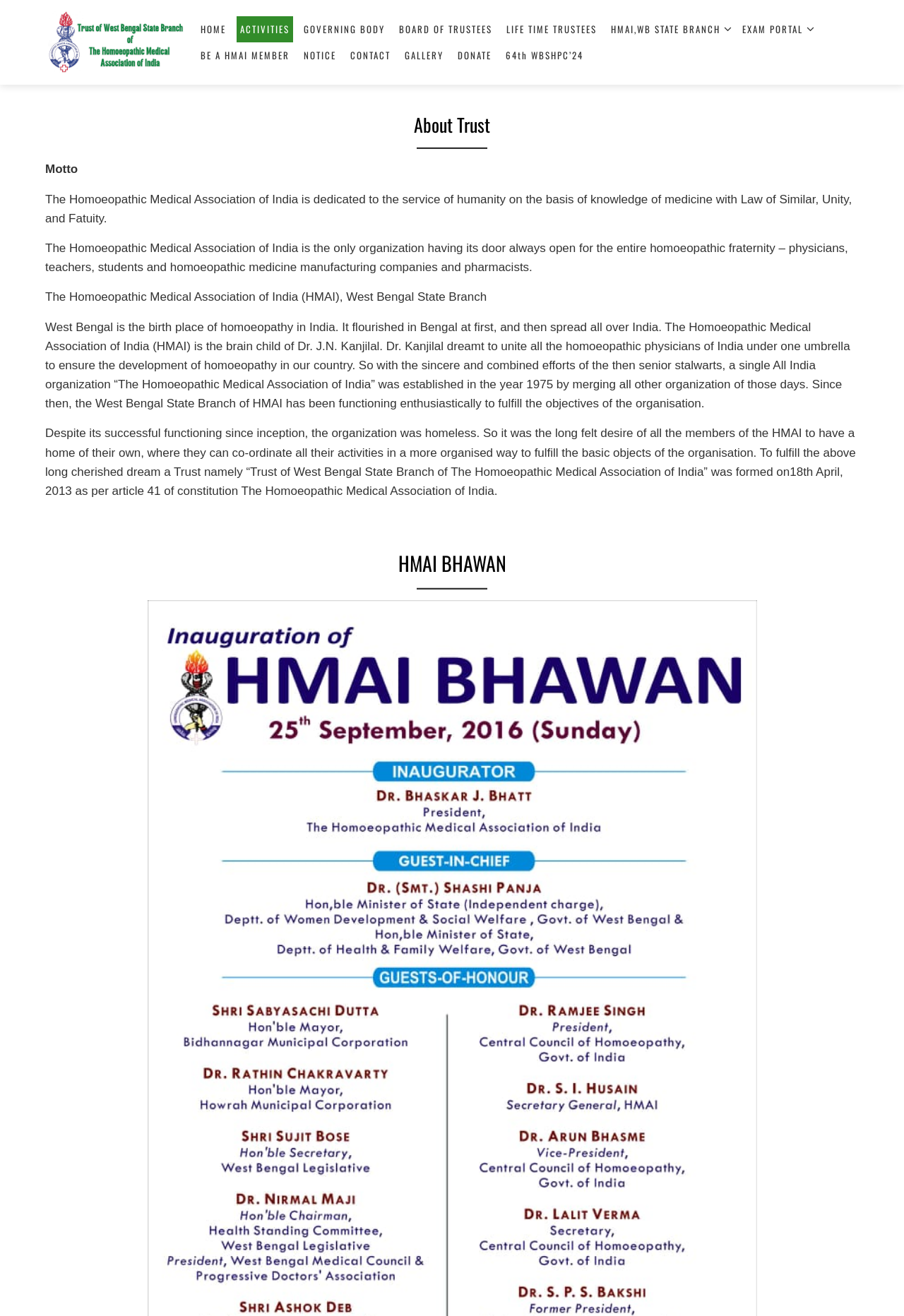What is the motto of HMAI?
Give a one-word or short phrase answer based on the image.

Law of Similar, Unity, and Fatuity